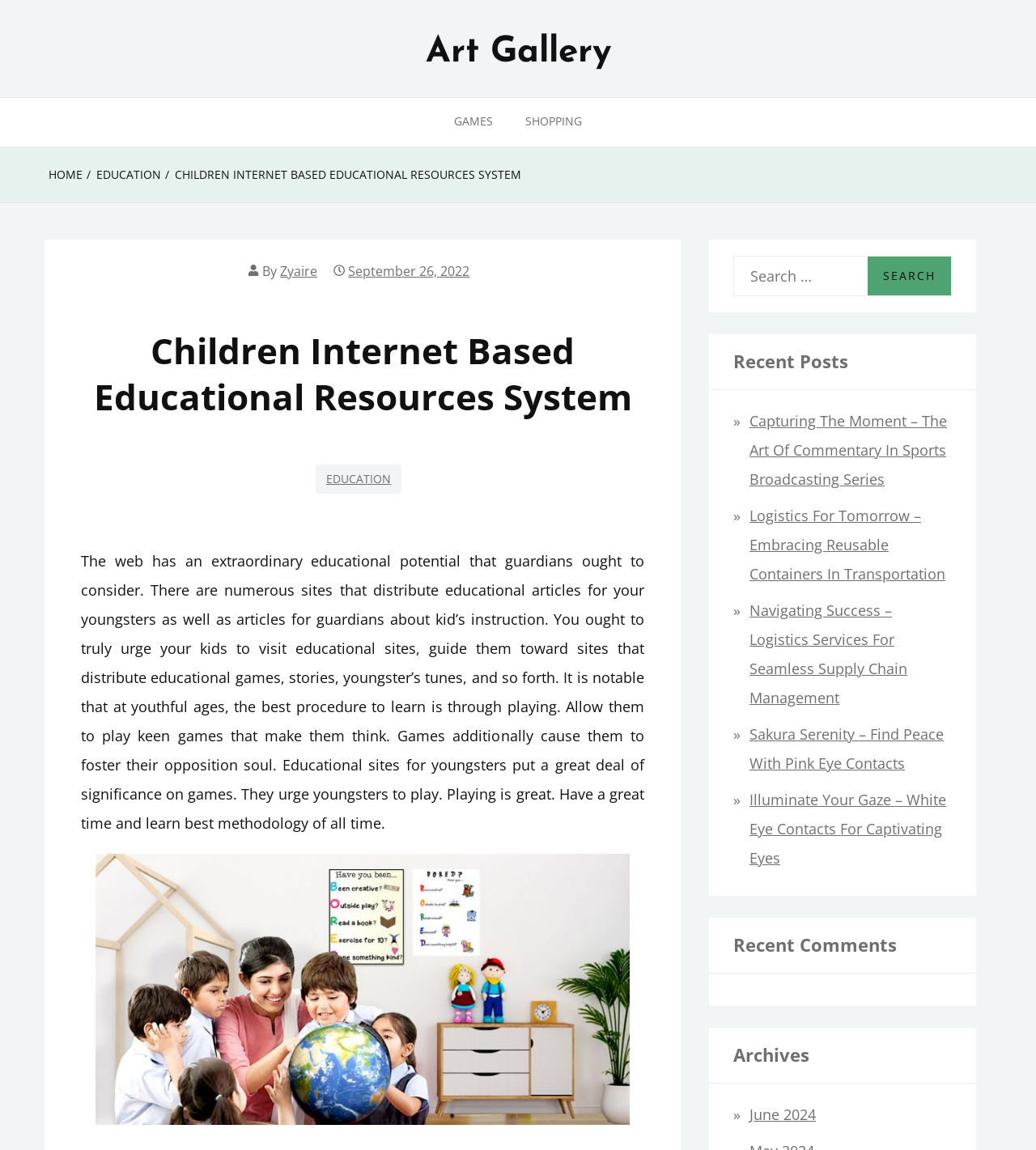What type of content is available on the website?
Based on the screenshot, give a detailed explanation to answer the question.

I found this answer by reading the static text on the webpage, which mentions educational games, stories, and articles for kids. This implies that the website offers a variety of content for children's education.